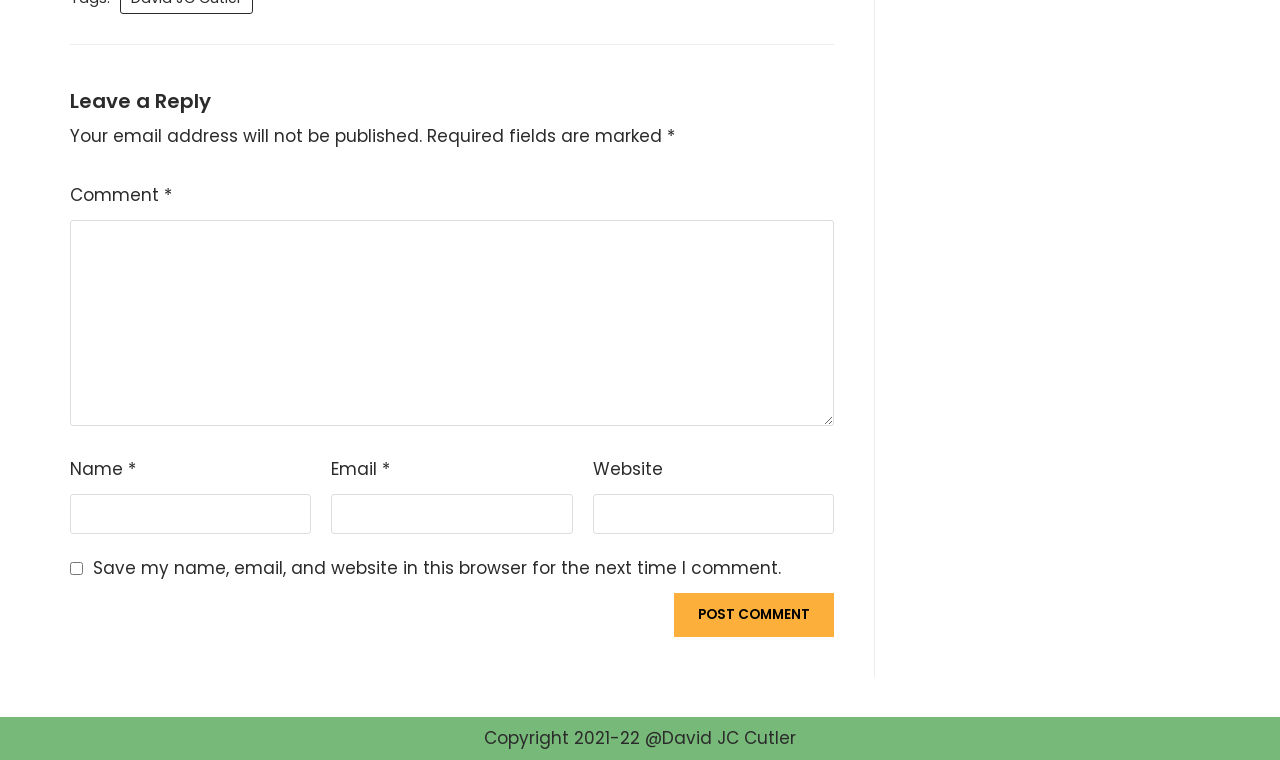What is the function of the checkbox? Look at the image and give a one-word or short phrase answer.

Save user data